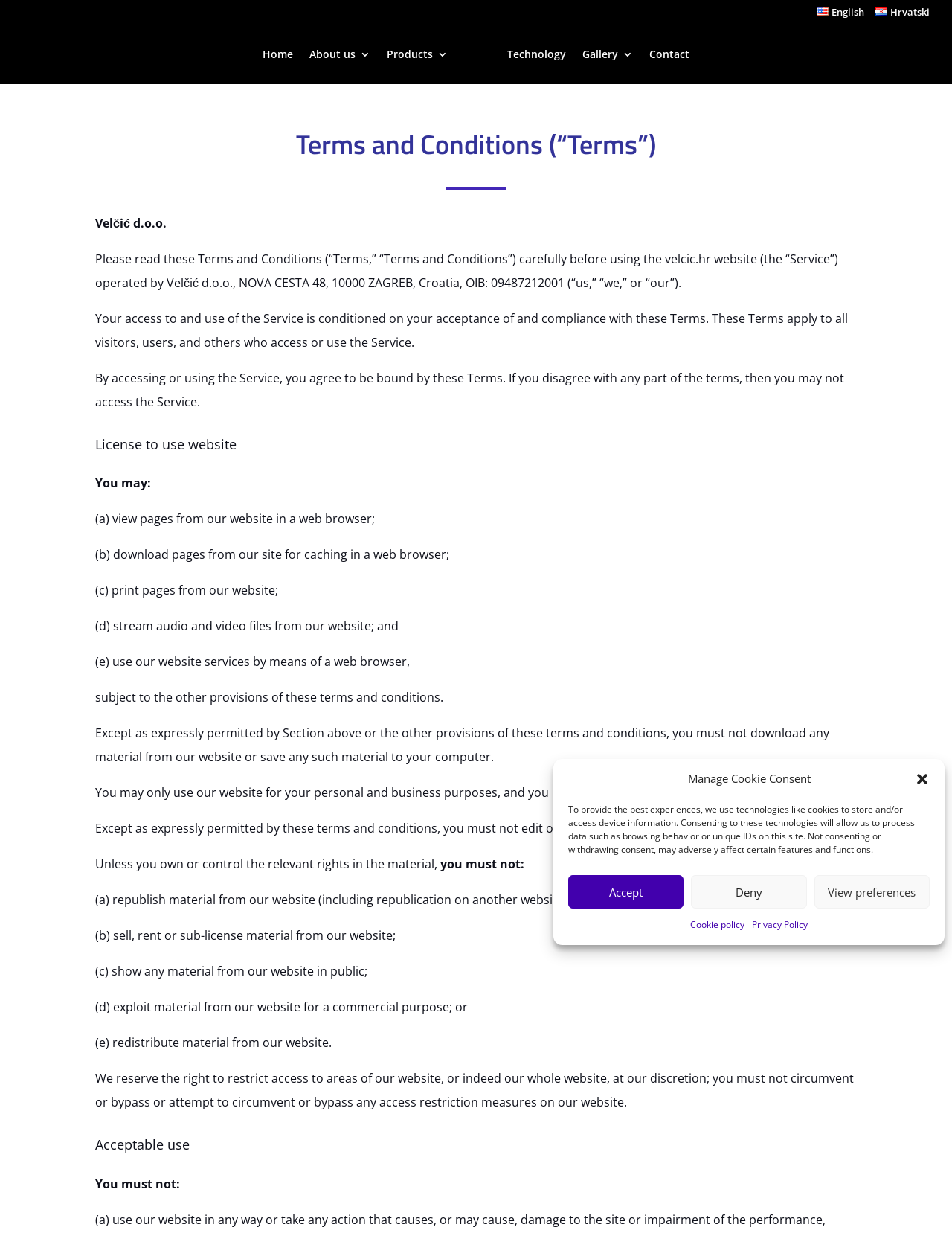Locate the bounding box coordinates of the UI element described by: "Accept". Provide the coordinates as four float numbers between 0 and 1, formatted as [left, top, right, bottom].

[0.597, 0.71, 0.718, 0.737]